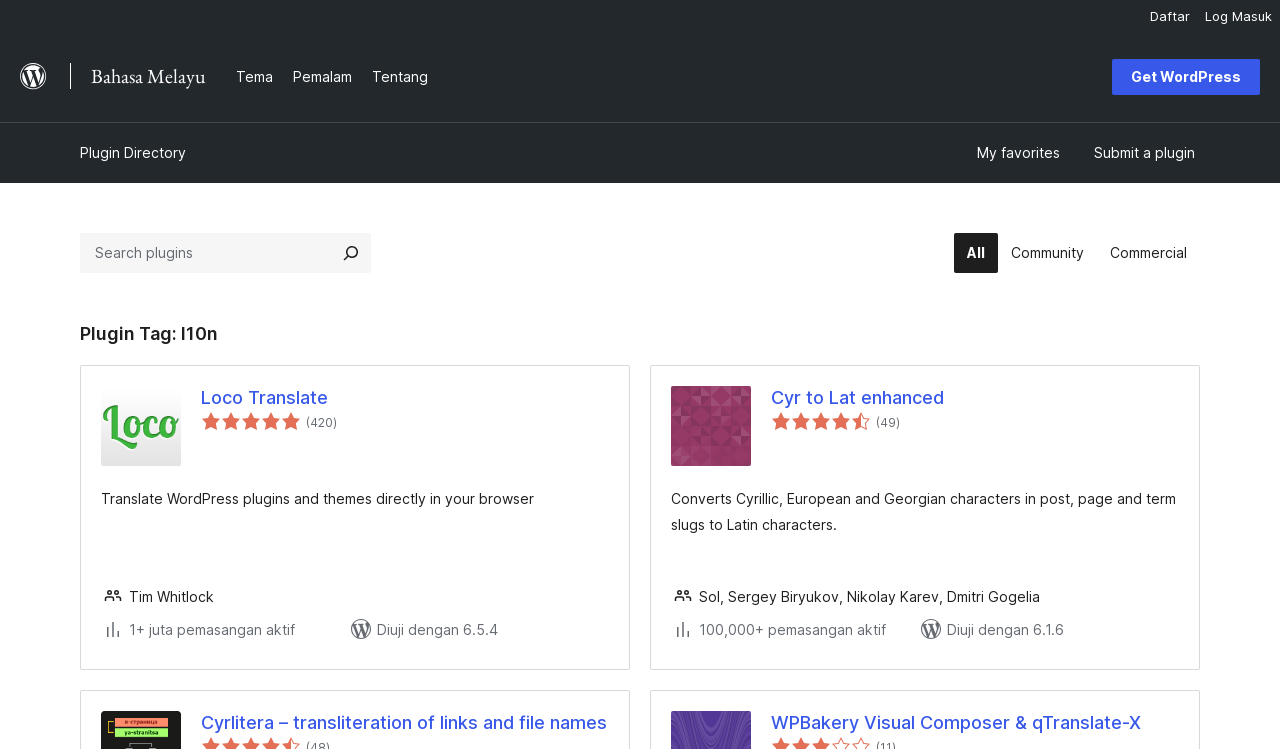Determine the title of the webpage and give its text content.

Plugin Tag: l10n